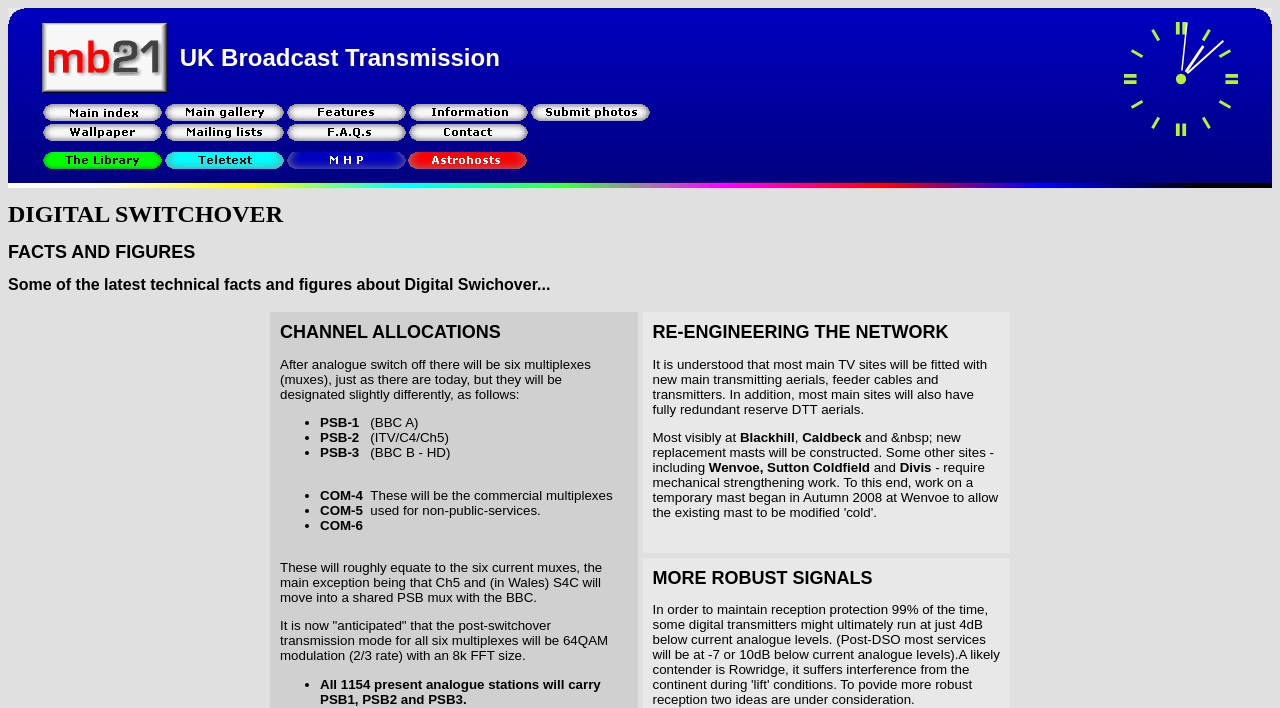What is the purpose of the COM multiplexes?
Using the details from the image, give an elaborate explanation to answer the question.

According to the webpage, the COM multiplexes, specifically COM-4, COM-5, and COM-6, will be used for non-public services, which are commercial multiplexes used for broadcasting.